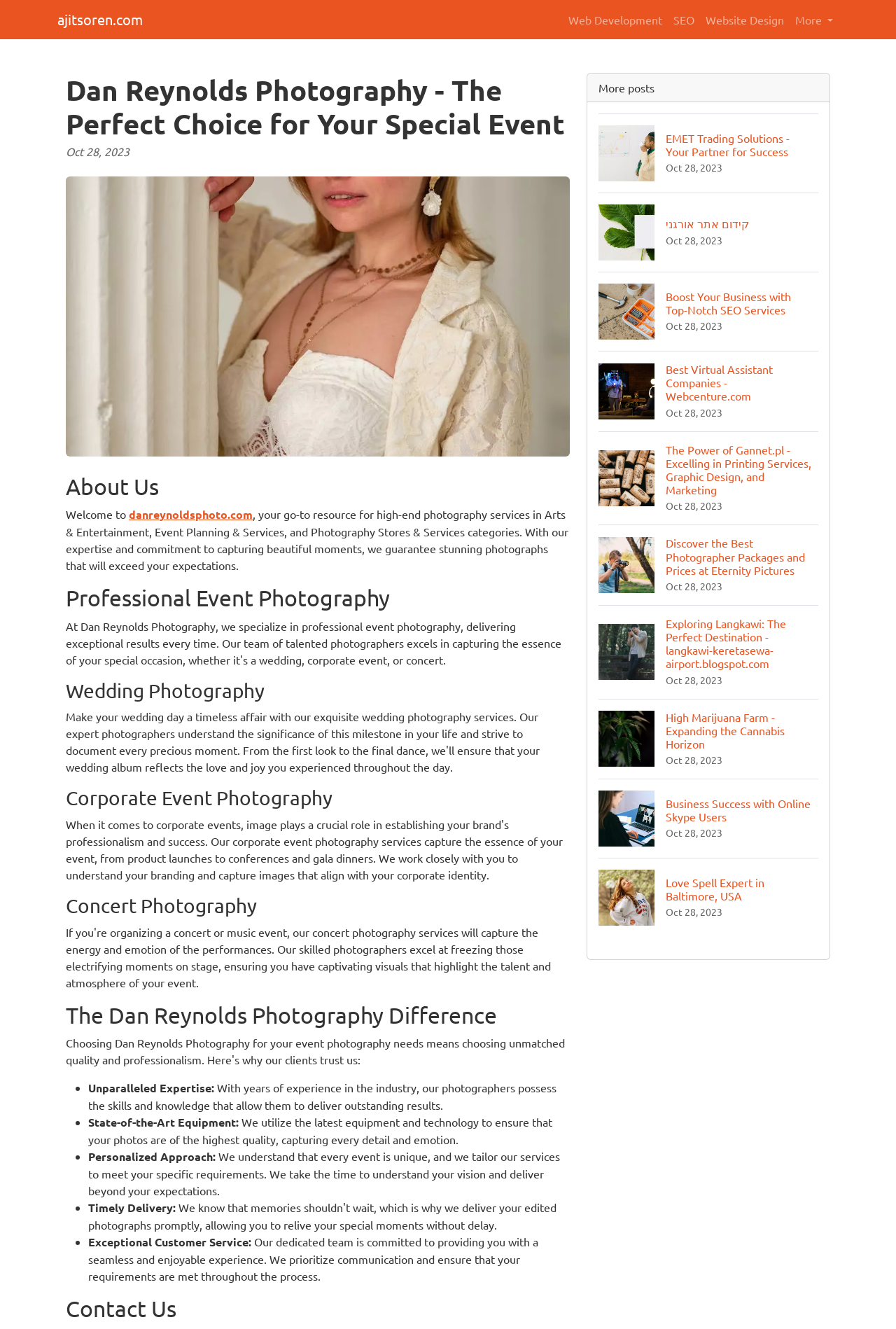Locate the bounding box coordinates of the area you need to click to fulfill this instruction: 'Read more about 'The Dan Reynolds Photography Difference''. The coordinates must be in the form of four float numbers ranging from 0 to 1: [left, top, right, bottom].

[0.073, 0.754, 0.636, 0.774]